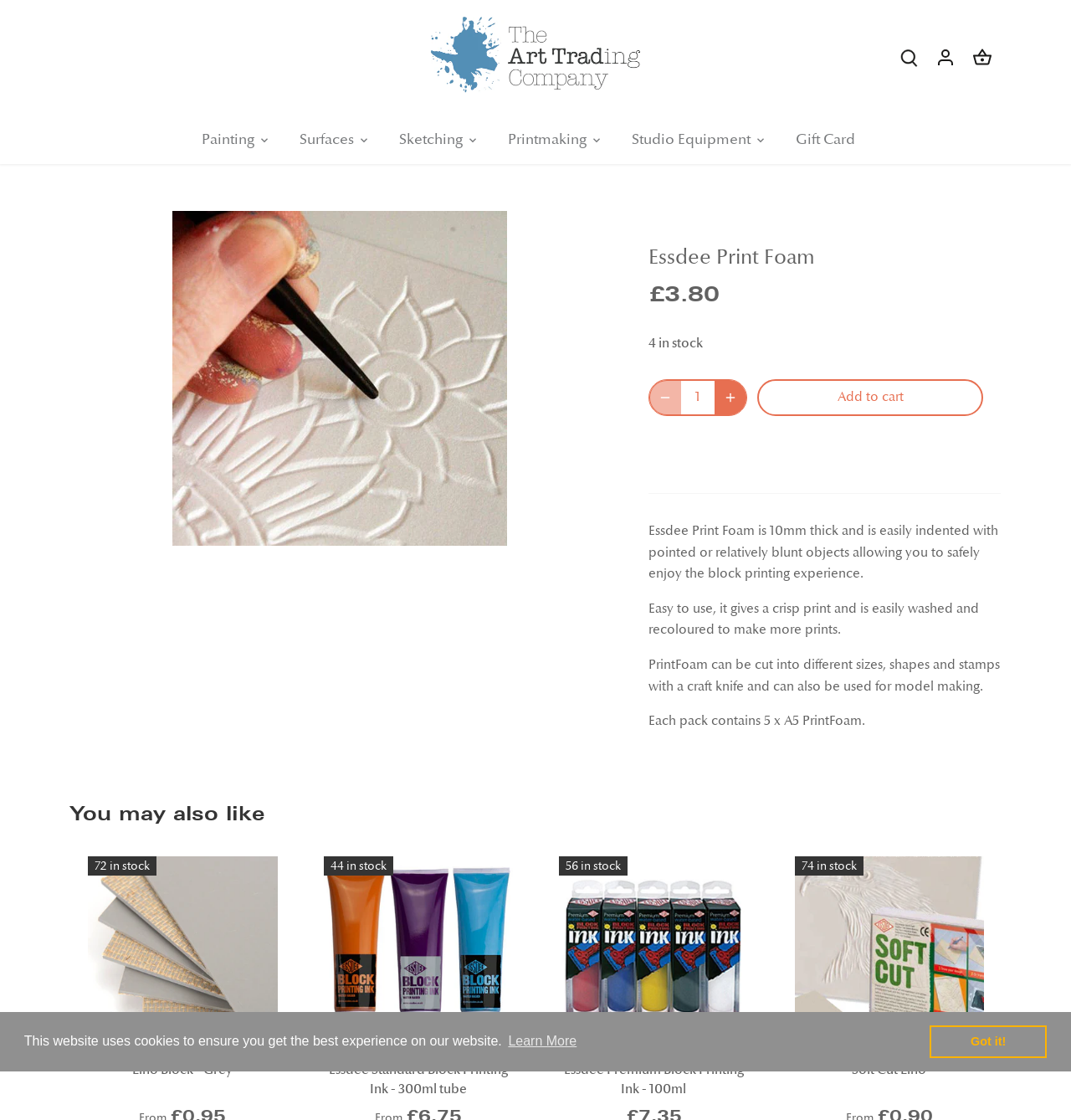Based on the element description: "aria-label="Search"", identify the UI element and provide its bounding box coordinates. Use four float numbers between 0 and 1, [left, top, right, bottom].

[0.831, 0.031, 0.866, 0.072]